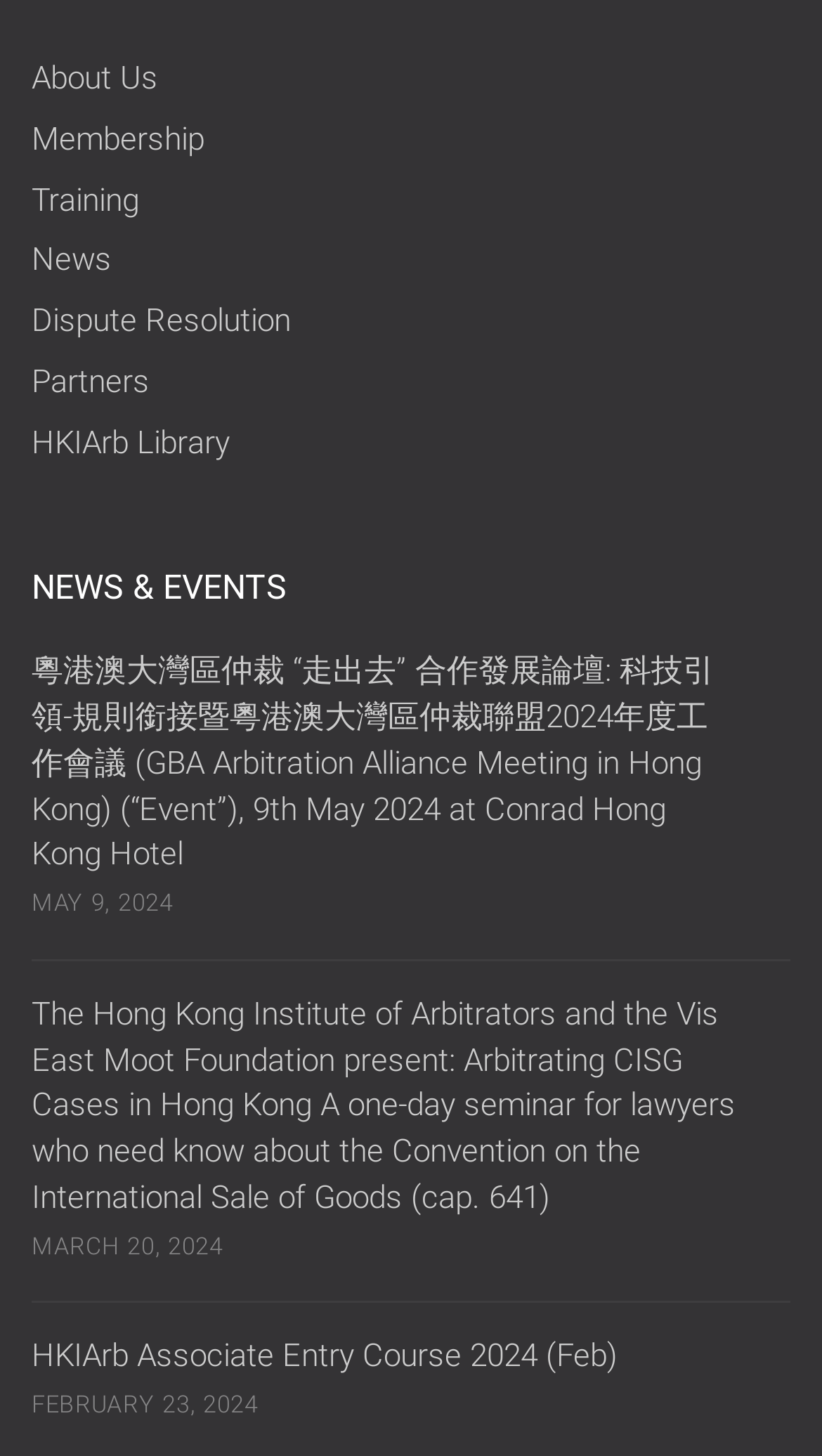Please specify the bounding box coordinates of the region to click in order to perform the following instruction: "learn about Arbitrating CISG Cases in Hong Kong".

[0.038, 0.683, 0.895, 0.835]